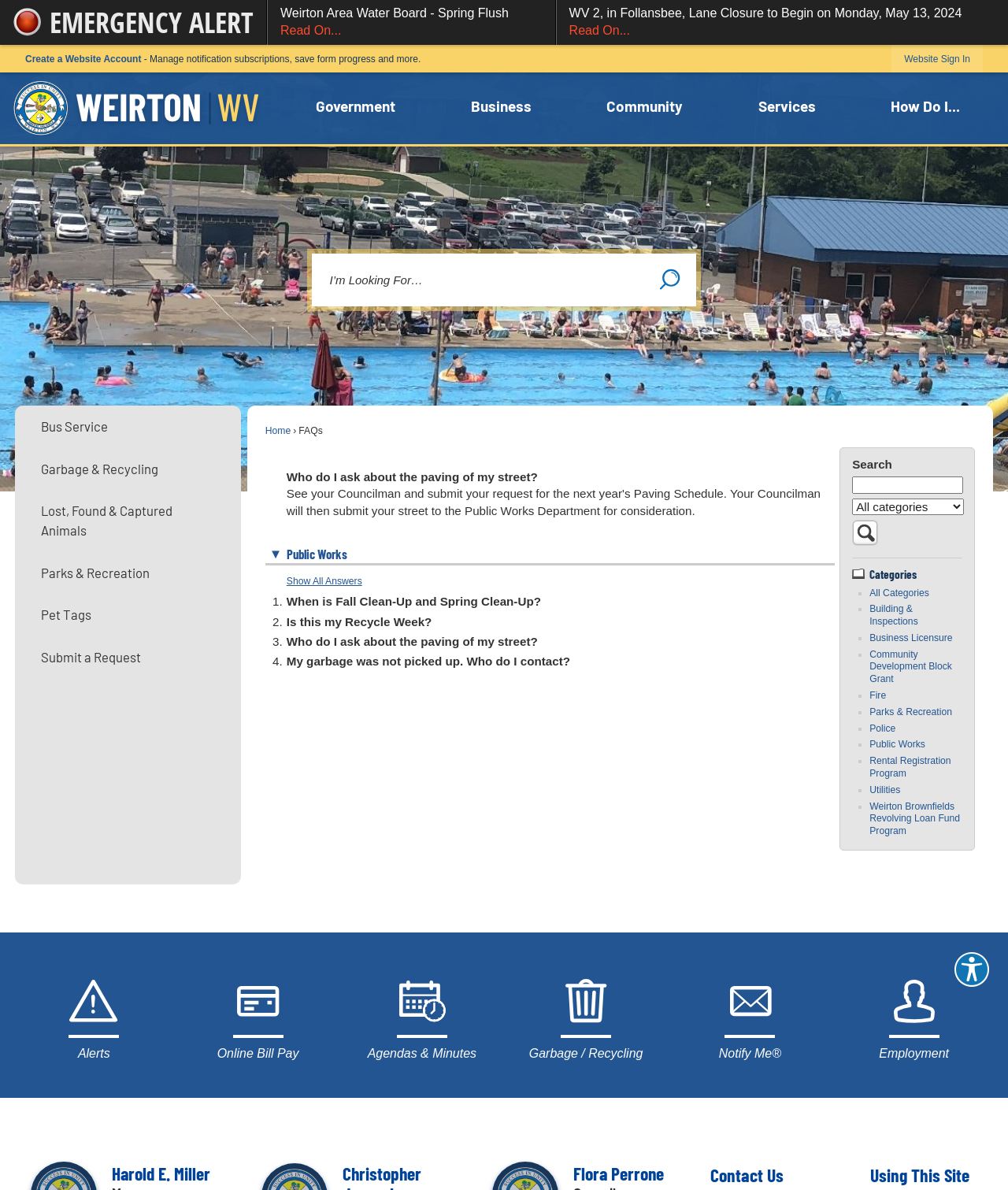What are the available options in the 'Category filter' combobox?
Using the information from the image, give a concise answer in one word or a short phrase.

All Categories, Building & Inspections, etc.